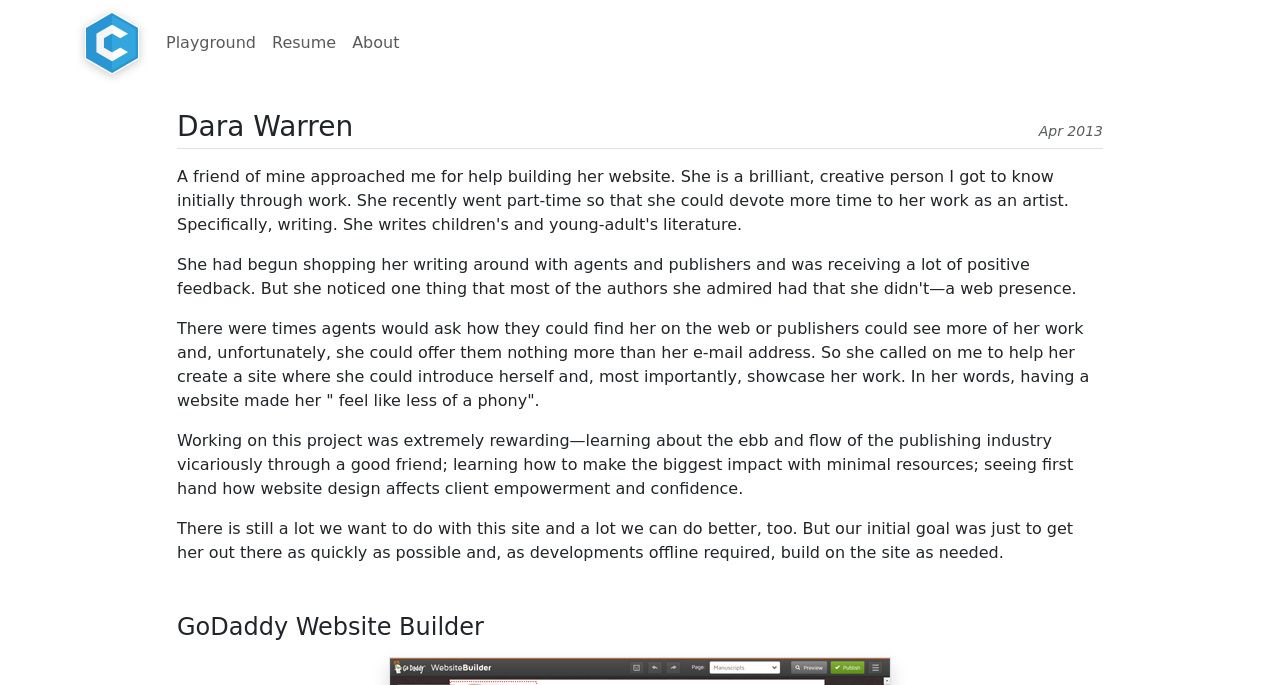What is the name of the designer/developer?
Based on the visual information, provide a detailed and comprehensive answer.

Based on the meta description, the website is a personal website for a designer/developer, and the name is not explicitly mentioned on the webpage. However, the root element is focused on 'Dara Warren', which is likely a project or client of the designer/developer, not the designer/developer themselves. Therefore, I infer the name from the meta description.